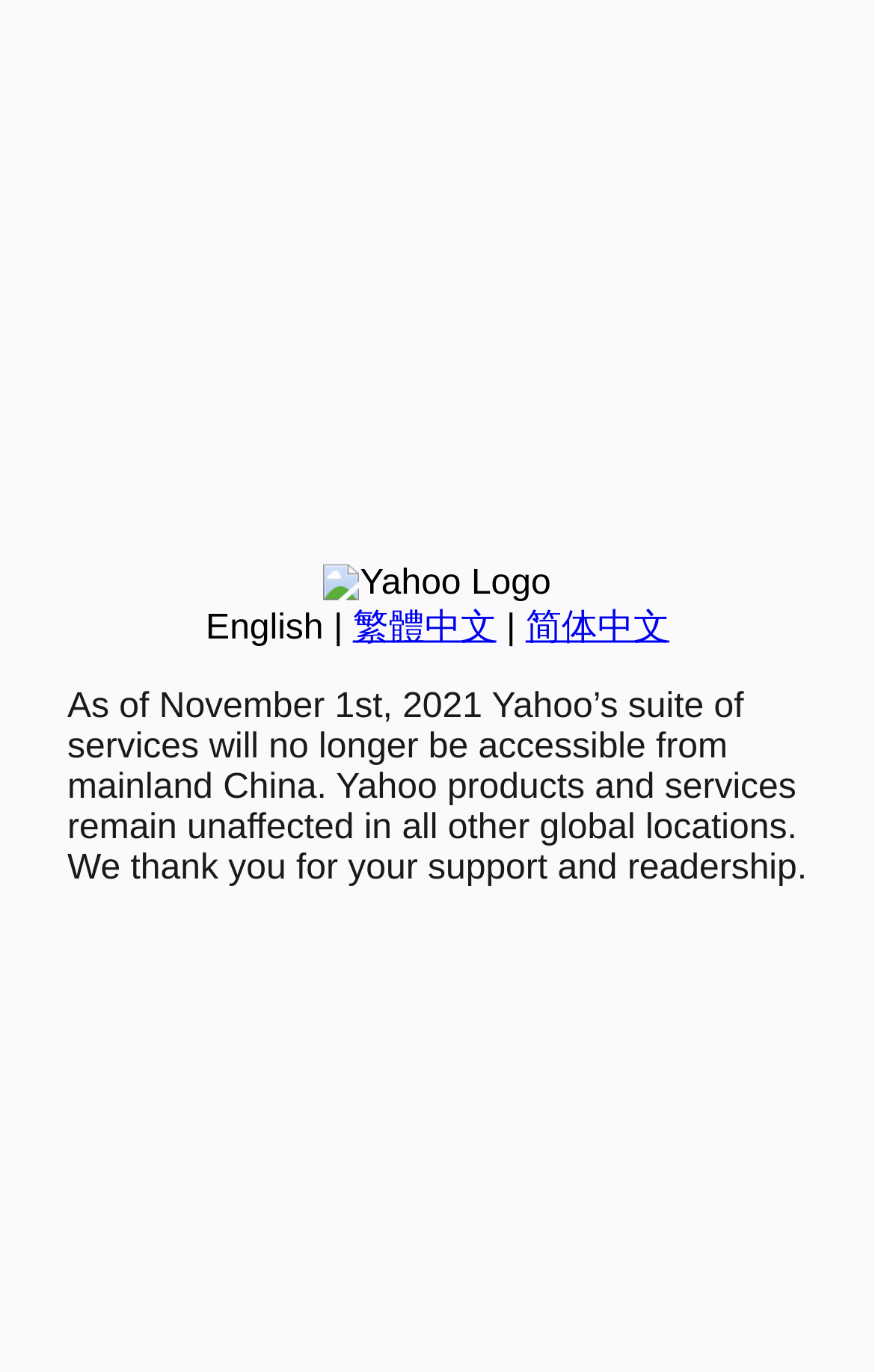Given the description of a UI element: "English", identify the bounding box coordinates of the matching element in the webpage screenshot.

[0.235, 0.444, 0.37, 0.472]